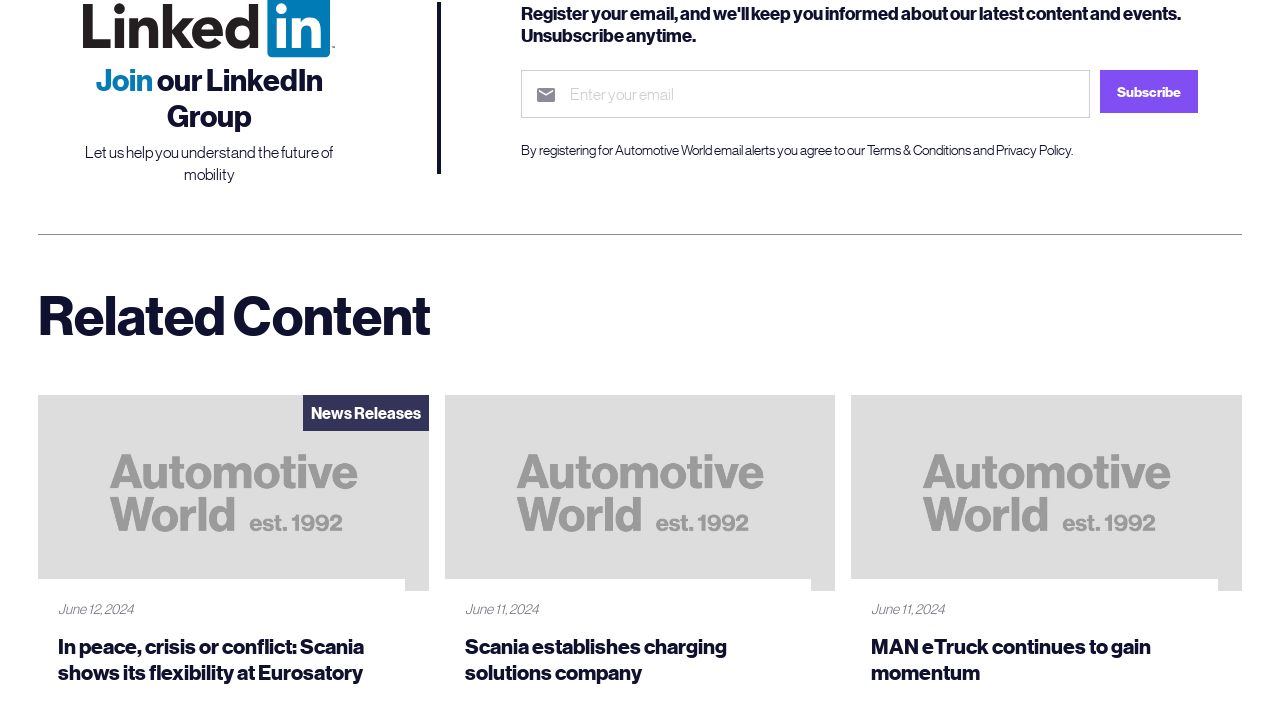What is the purpose of the form on the webpage?
Look at the screenshot and provide an in-depth answer.

The form on the webpage is used to register for Automotive World email alerts, which will keep users informed about the latest content and events. This is evident from the heading 'Register your email, and we'll keep you informed about our latest content and events. Unsubscribe anytime.' and the presence of a 'Subscribe' button.